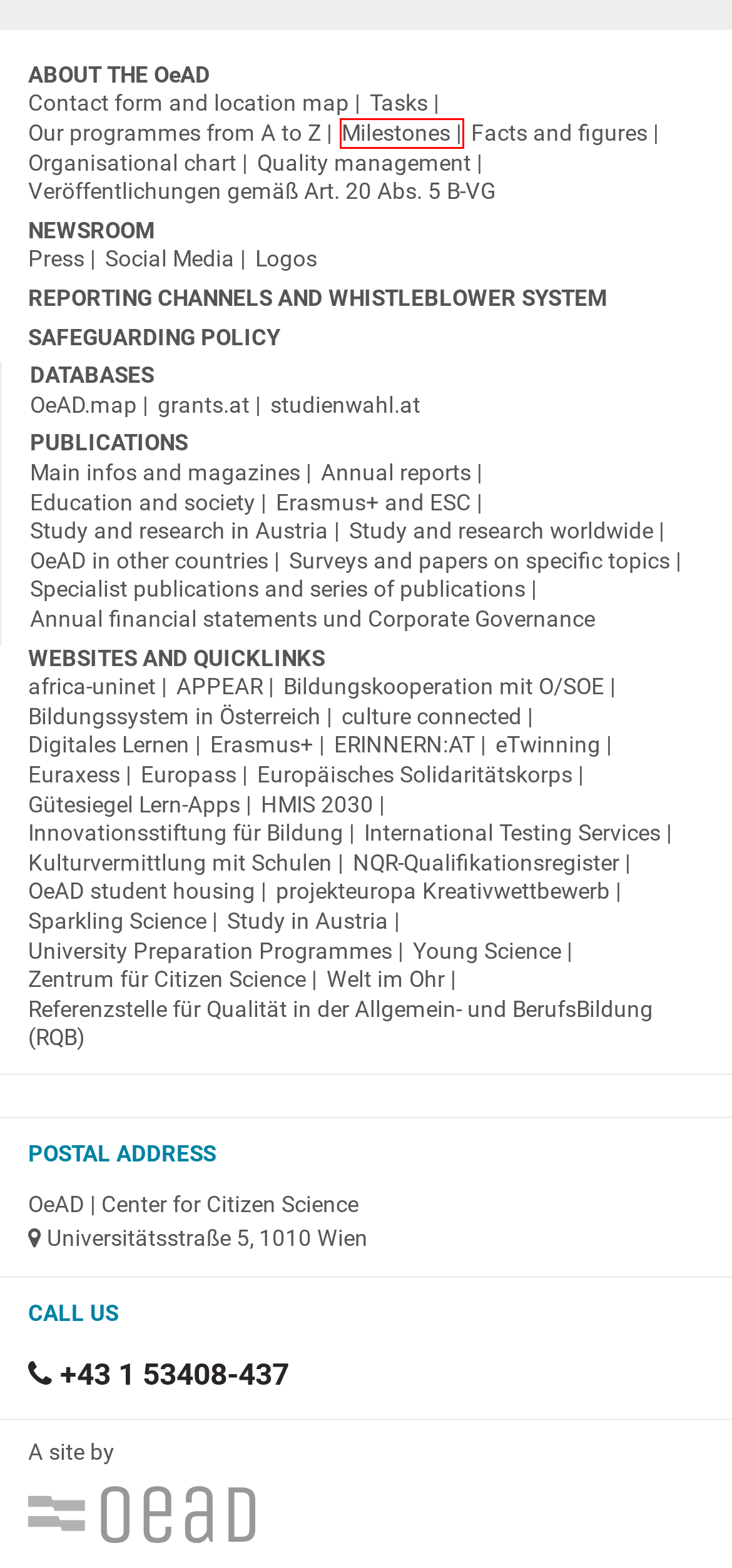Assess the screenshot of a webpage with a red bounding box and determine which webpage description most accurately matches the new page after clicking the element within the red box. Here are the options:
A. Home - Qualifikationsregister
B. What we do | OeAD Austrian Agency for Education and Internationalisation
C. OeAD-GmbH — Agentur für Bildung und Internationalisierung
D. Milestones | OeAD Austrian Agency for Education and Internationalisation
E. EU-Fördermöglichkeiten im ESK ⋆ Europäisches Solidaritätskorps
F. Home - HMISExamplesDB
G. Vorstudienlehrgänge Wien, Graz und Leoben
H. Publications | OeAD Austrian Agency for Education and Internationalisation

D